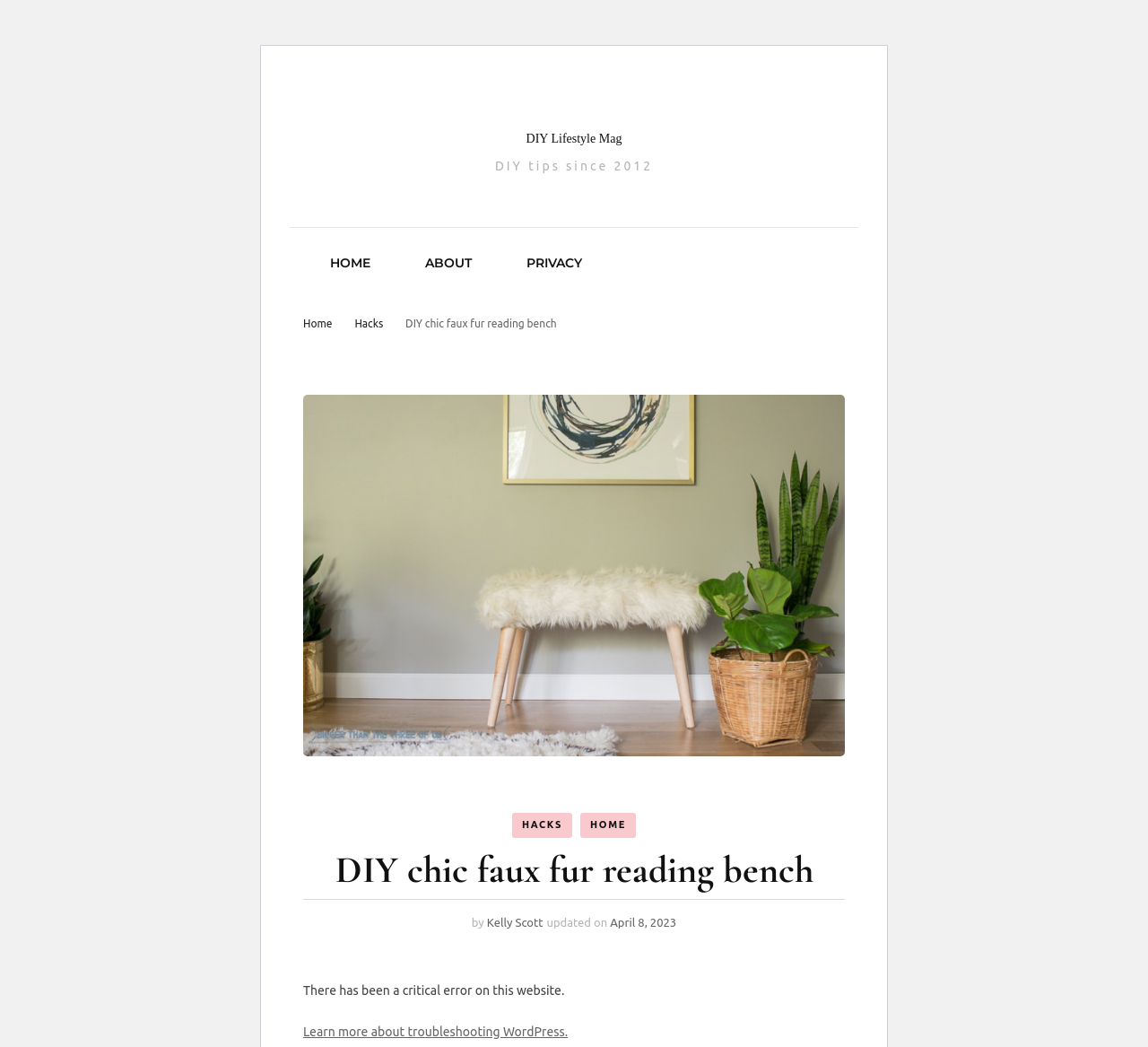Pinpoint the bounding box coordinates of the clickable element needed to complete the instruction: "Read the 'What’s Great About Grandmothers' article". The coordinates should be provided as four float numbers between 0 and 1: [left, top, right, bottom].

None